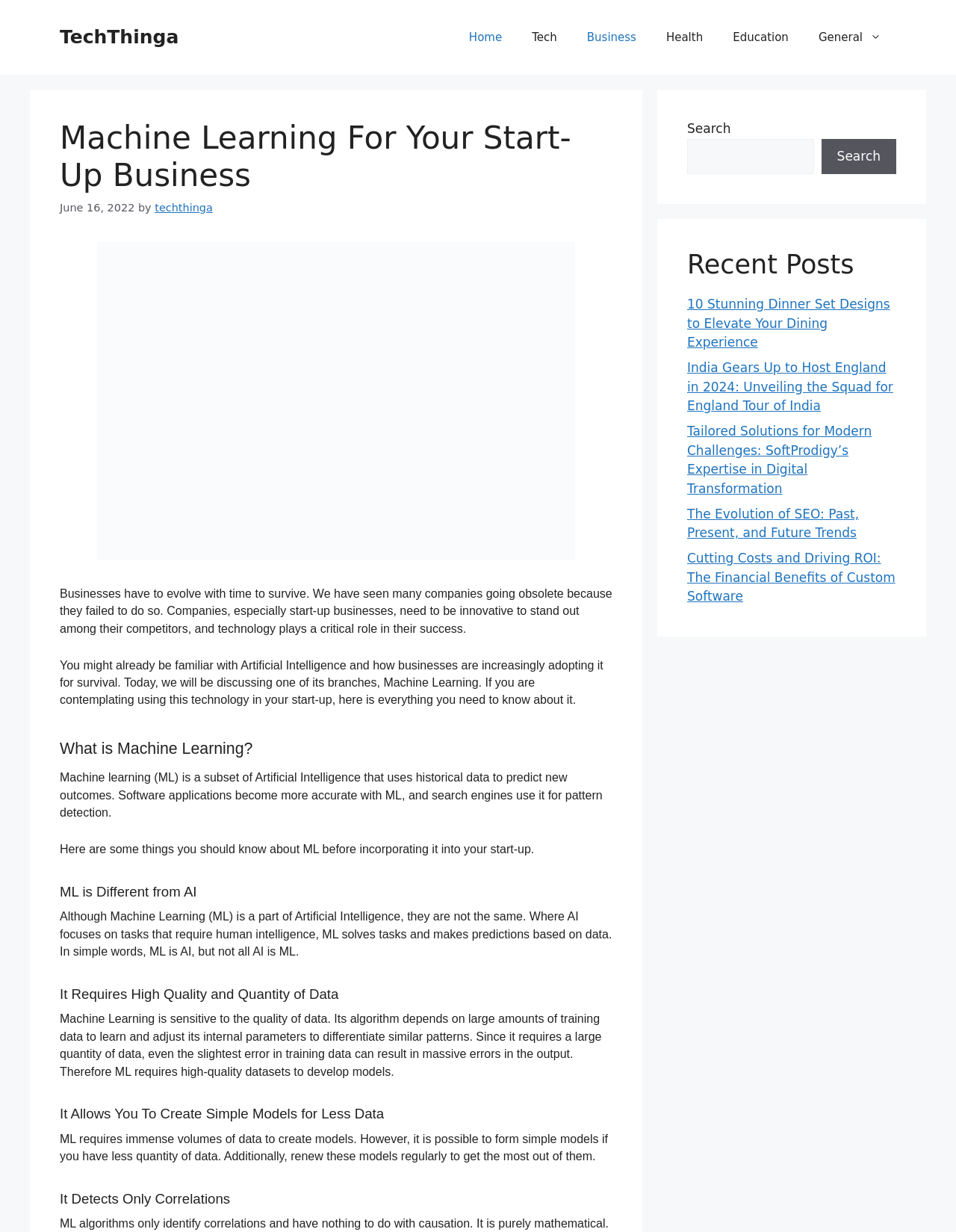What is the purpose of Machine Learning according to the webpage?
Provide a detailed and extensive answer to the question.

According to the webpage, Machine Learning is a subset of Artificial Intelligence that uses historical data to predict new outcomes, making software applications more accurate and enabling search engines to detect patterns.